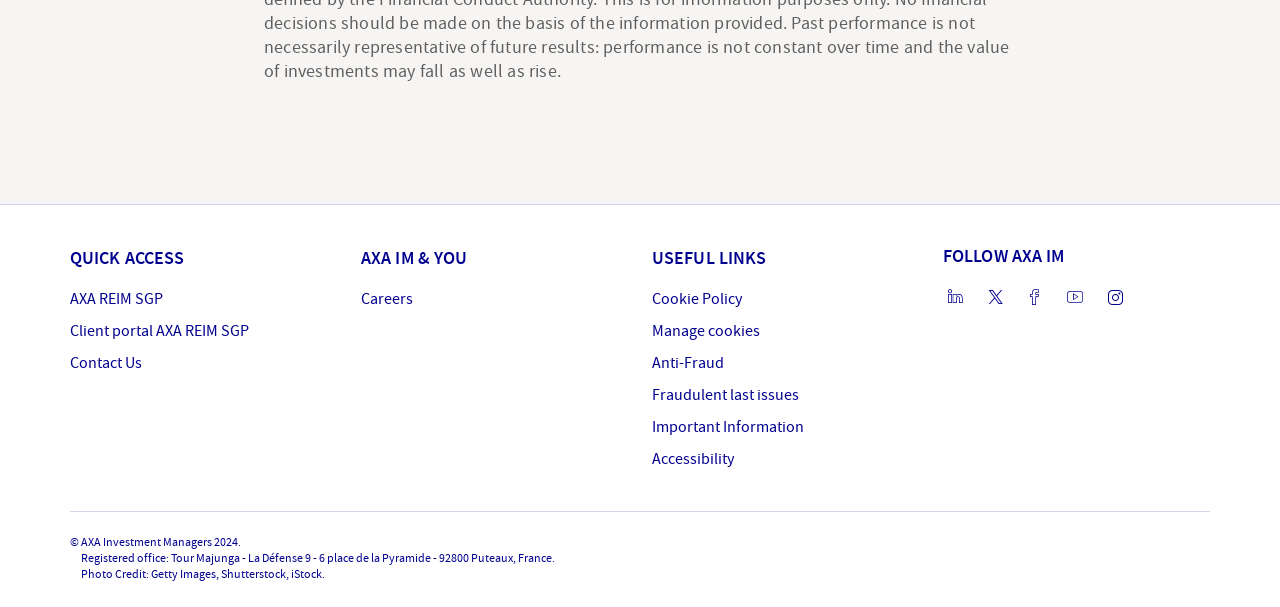Identify the bounding box coordinates of the section to be clicked to complete the task described by the following instruction: "Click QUICK ACCESS". The coordinates should be four float numbers between 0 and 1, formatted as [left, top, right, bottom].

[0.055, 0.407, 0.144, 0.446]